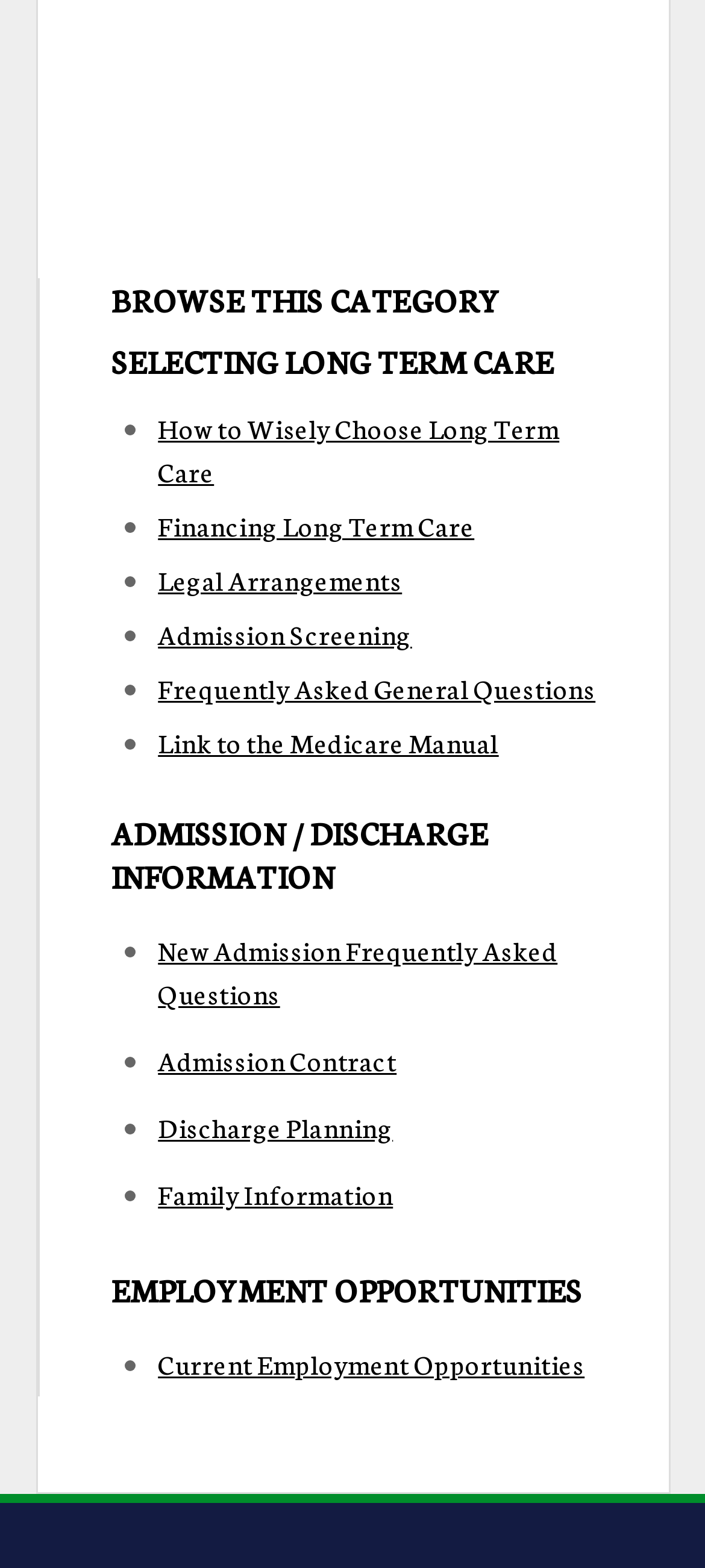How many links are under 'ADMISSION / DISCHARGE INFORMATION'?
Look at the screenshot and respond with a single word or phrase.

5